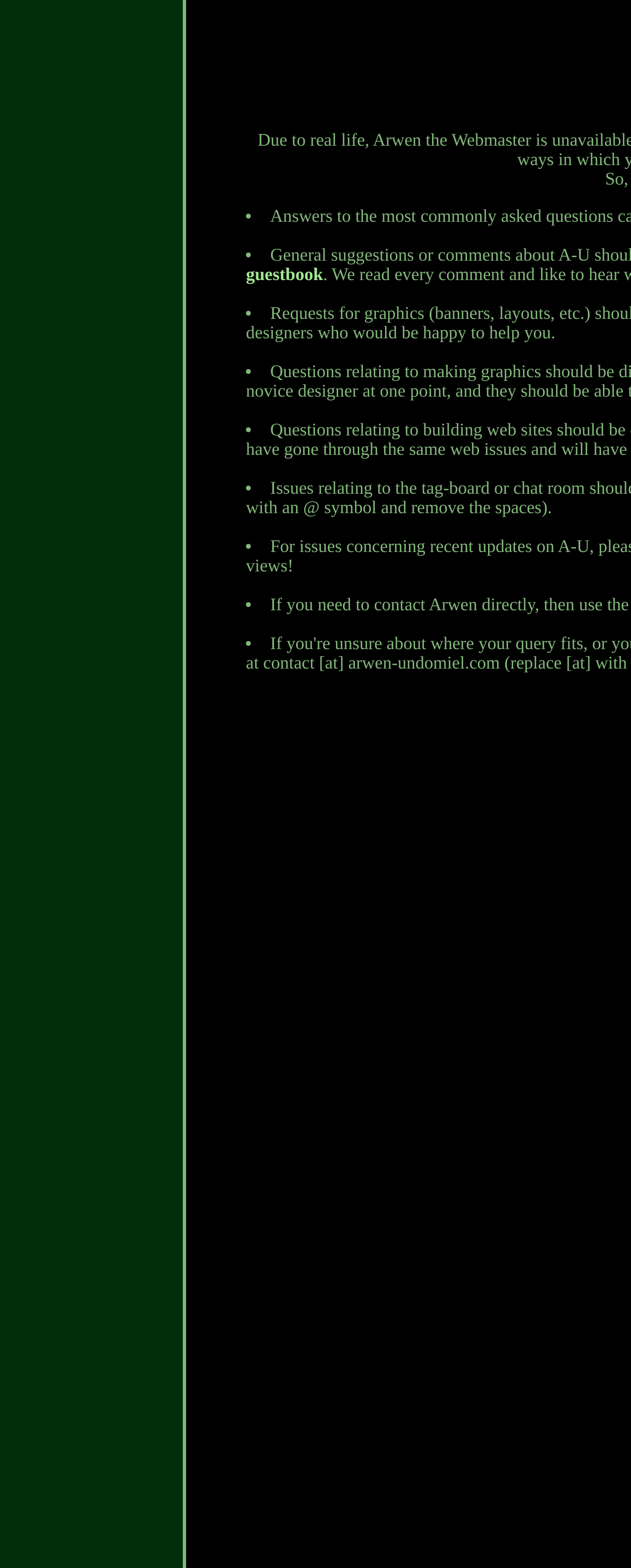Respond to the question below with a concise word or phrase:
Are all list markers aligned vertically?

yes